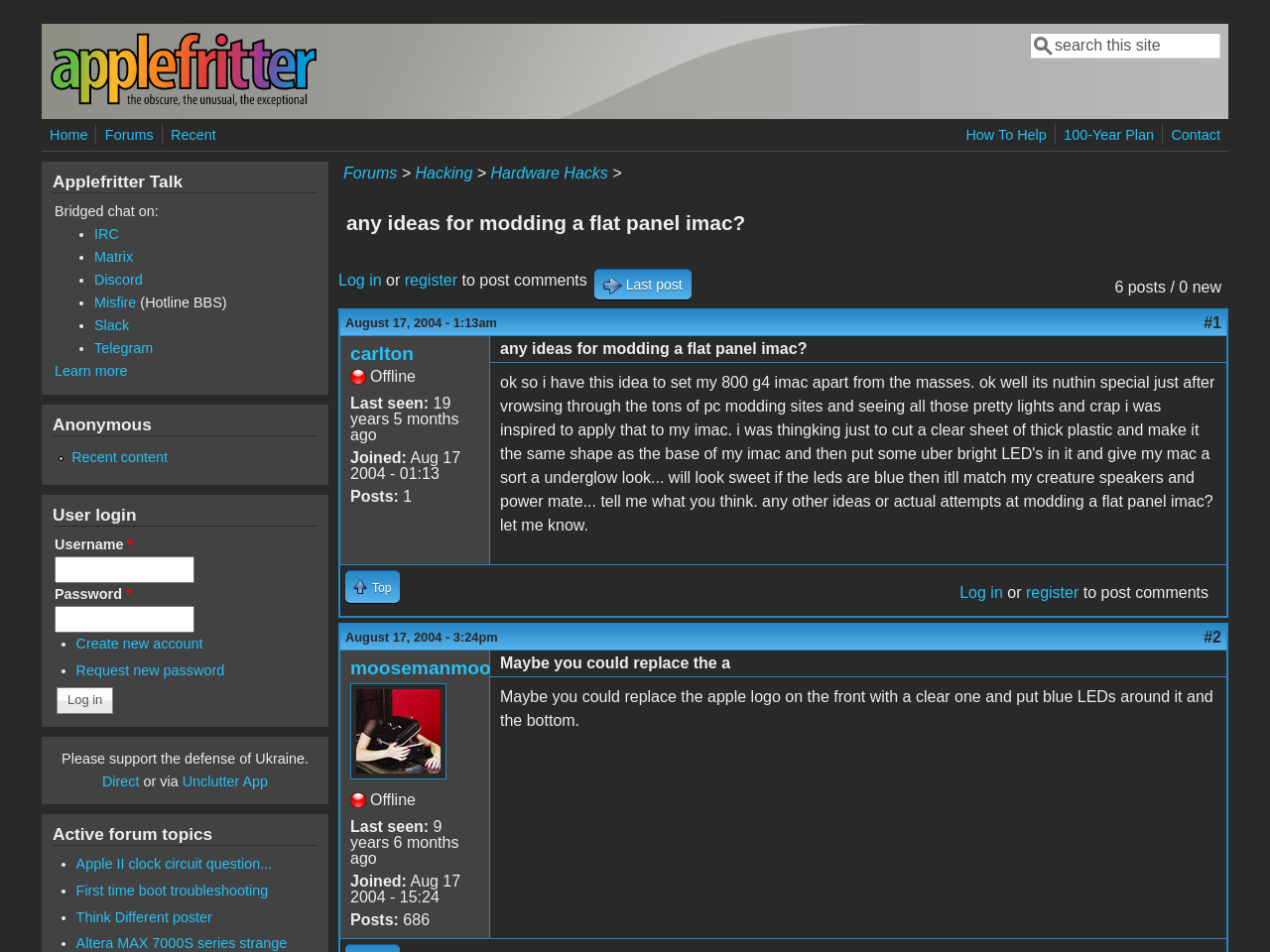Identify the headline of the webpage and generate its text content.

any ideas for modding a flat panel imac?